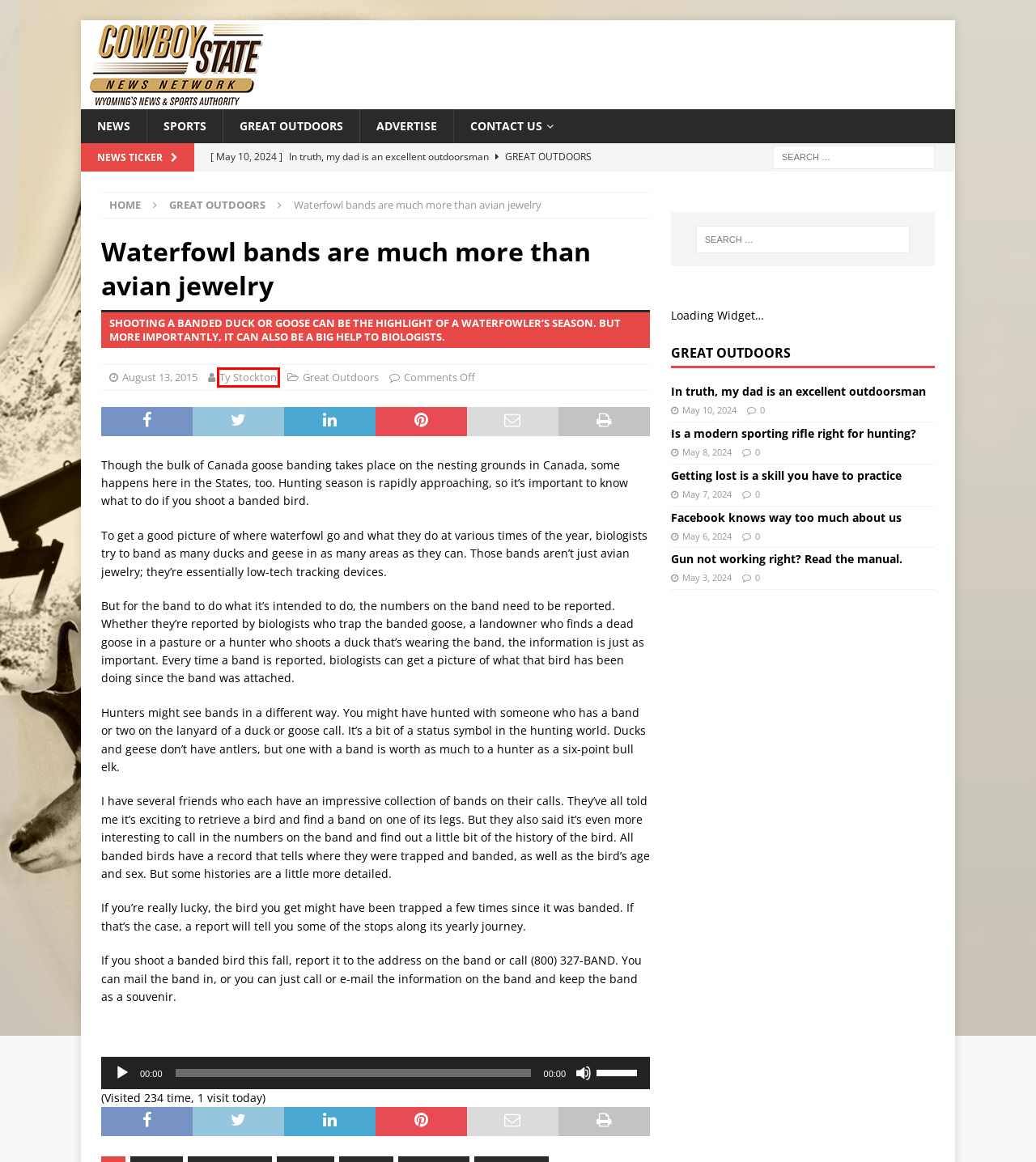You are given a screenshot of a webpage with a red bounding box around an element. Choose the most fitting webpage description for the page that appears after clicking the element within the red bounding box. Here are the candidates:
A. Ty Stockton – Cowboy State News Network
B. Getting lost is a skill you have to practice – Cowboy State News Network
C. Young Winners of Wyoming Radon Poster Contest Named – Cowboy State News Network
D. August 2015 – Cowboy State News Network
E. More Roads in Yellowstone National Park set to Open – Cowboy State News Network
F. Is a modern sporting rifle right for hunting? – Cowboy State News Network
G. In truth, my dad is an excellent outdoorsman – Cowboy State News Network
H. Cowboy State News Network – Wyoming's latest news, sports, and weather.

A